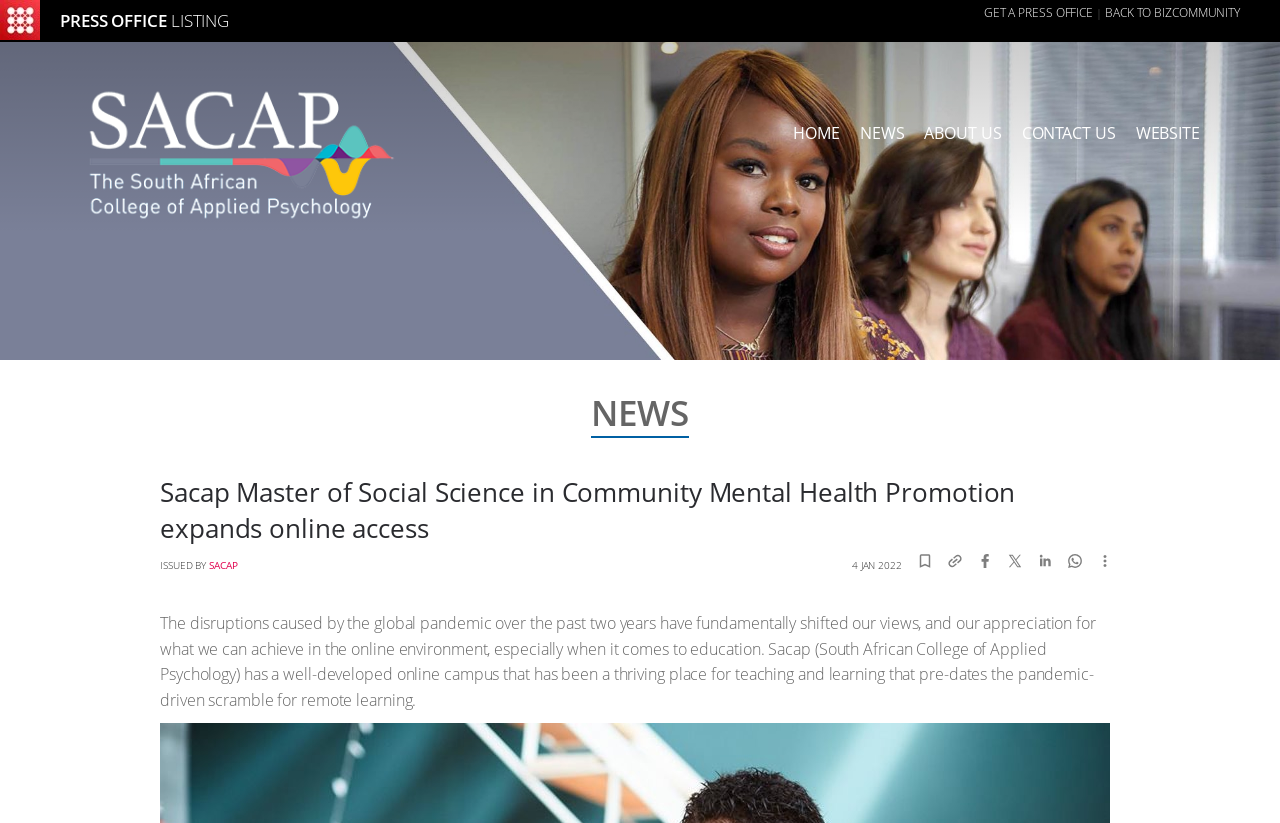Given the element description: "GET A PRESS OFFICE", predict the bounding box coordinates of this UI element. The coordinates must be four float numbers between 0 and 1, given as [left, top, right, bottom].

[0.769, 0.0, 0.854, 0.031]